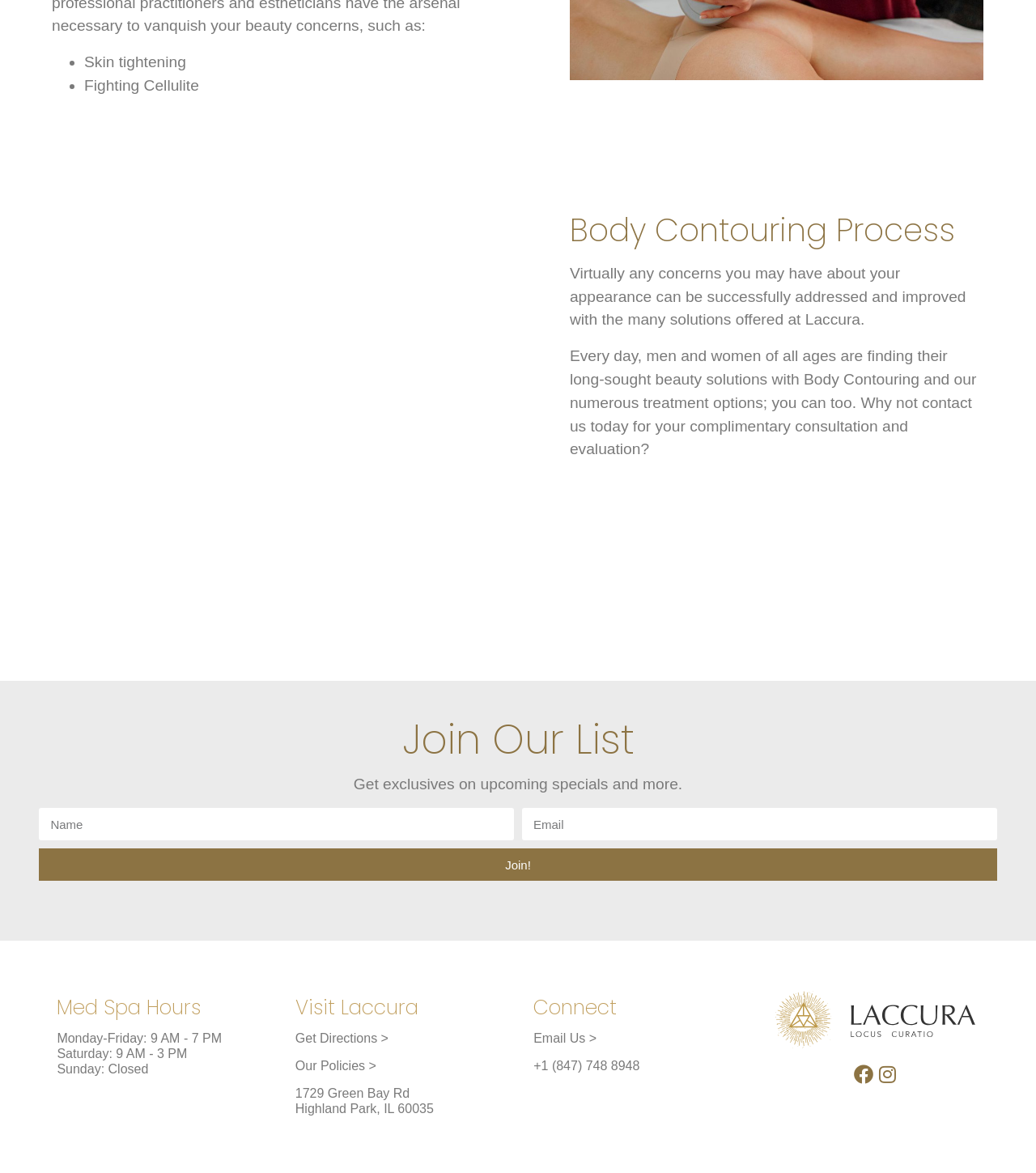Locate the bounding box coordinates of the clickable region necessary to complete the following instruction: "Get directions to Lacurra Med Spa". Provide the coordinates in the format of four float numbers between 0 and 1, i.e., [left, top, right, bottom].

[0.285, 0.879, 0.375, 0.891]